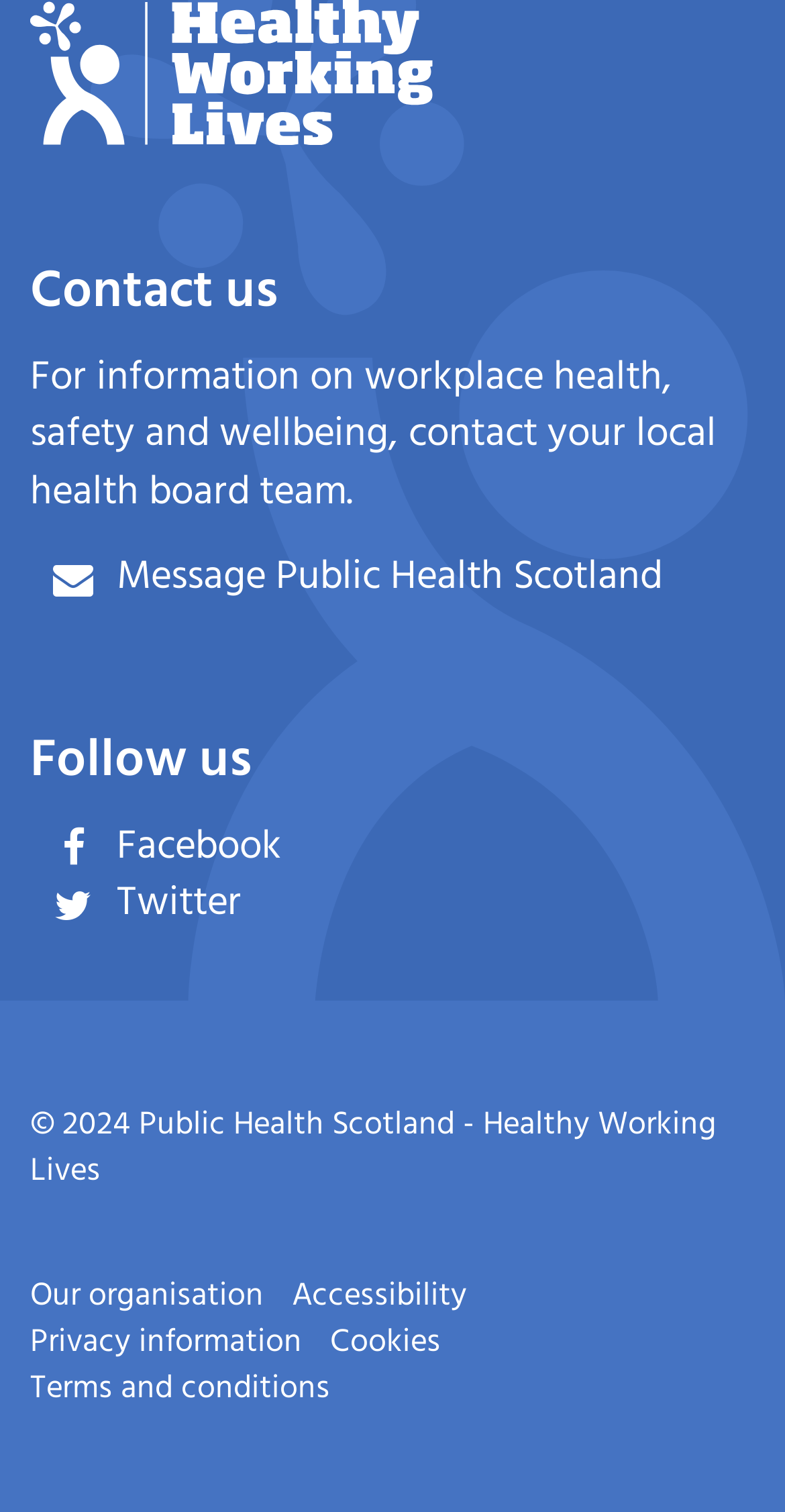Using the webpage screenshot, find the UI element described by Facebook. Provide the bounding box coordinates in the format (top-left x, top-left y, bottom-right x, bottom-right y), ensuring all values are floating point numbers between 0 and 1.

[0.148, 0.537, 0.359, 0.58]